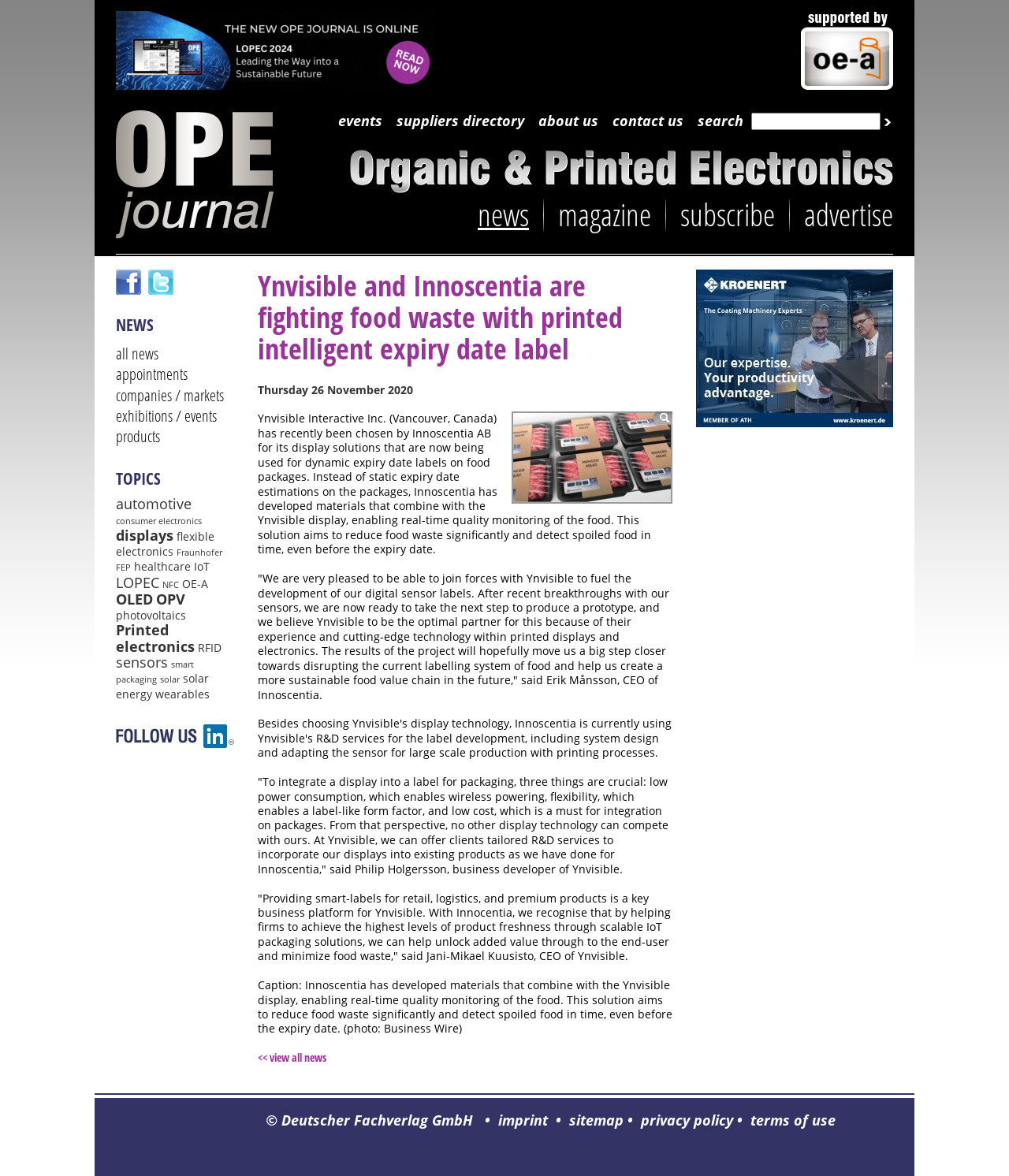Who is the CEO of Ynvisible?
Using the image, elaborate on the answer with as much detail as possible.

The answer can be found in the main content of the webpage, where it is stated that '“Providing smart-labels for retail, logistics, and premium products is a key business platform for Ynvisible. With Innocentia, we recognise that by helping firms to achieve the highest levels of product freshness through scalable IoT packaging solutions, we can help unlock added value through to the end-user and minimize food waste,” said Jani-Mikael Kuusisto, CEO of Ynvisible.'